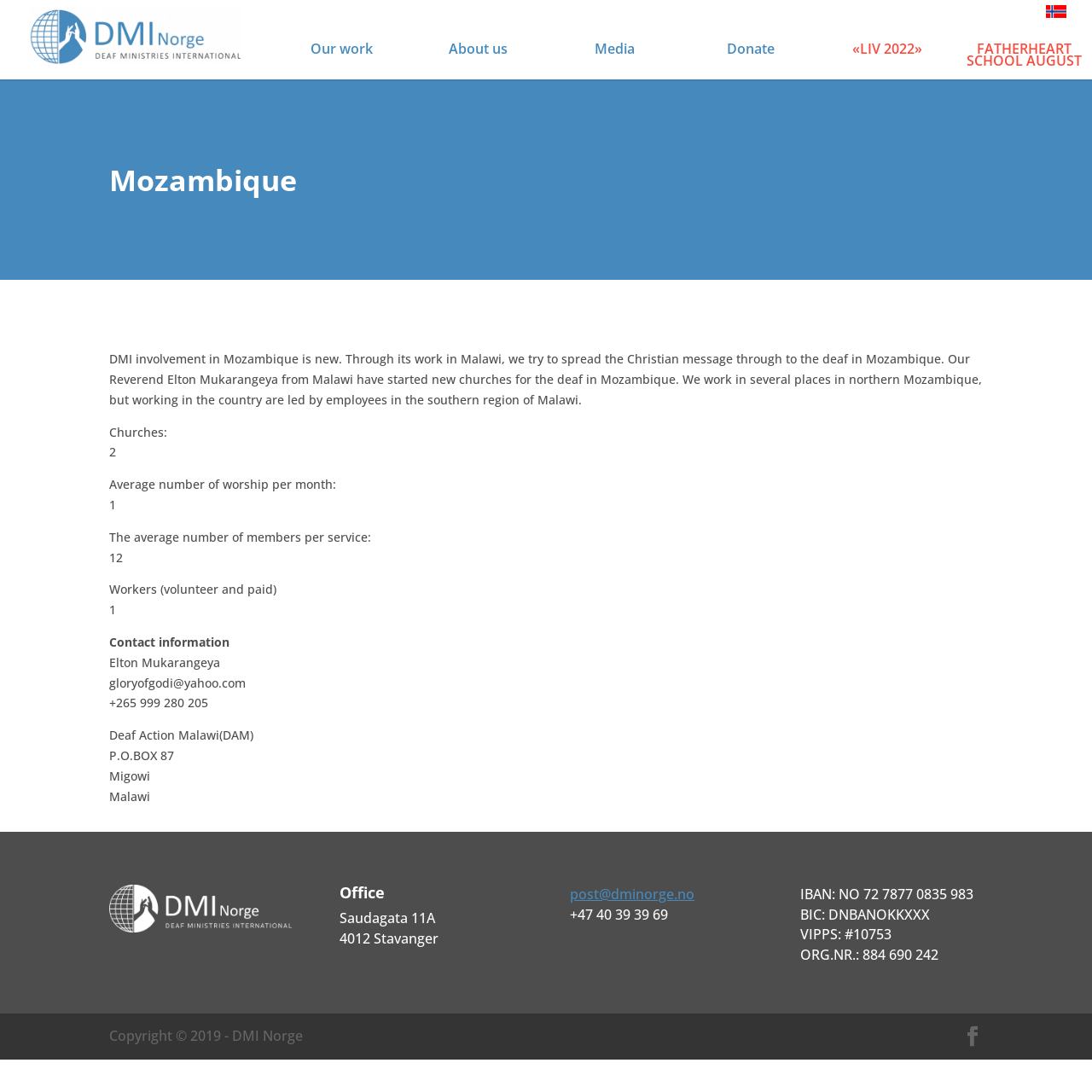Could you indicate the bounding box coordinates of the region to click in order to complete this instruction: "Click the 'post@dminorge.no' email link".

[0.522, 0.81, 0.636, 0.827]